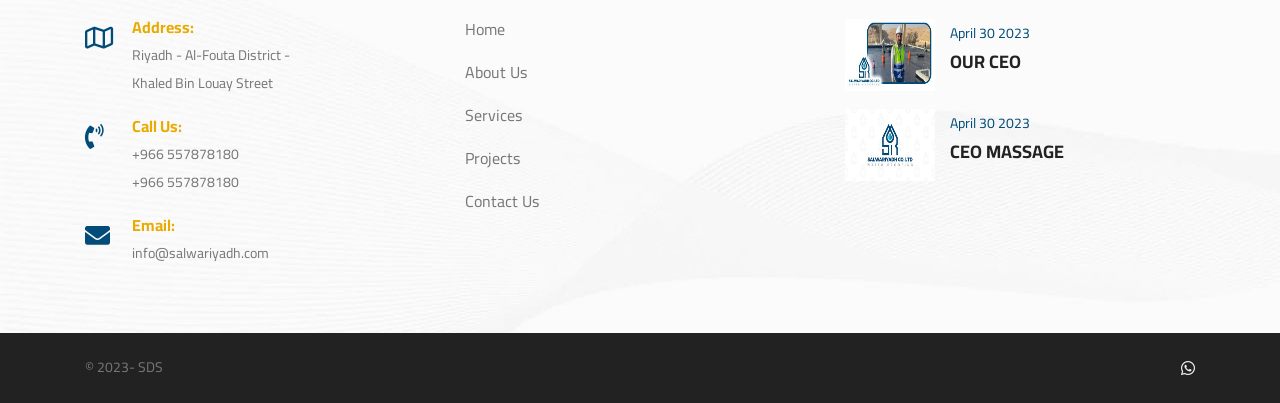Please answer the following question using a single word or phrase: 
What is the name of the CEO?

Not mentioned